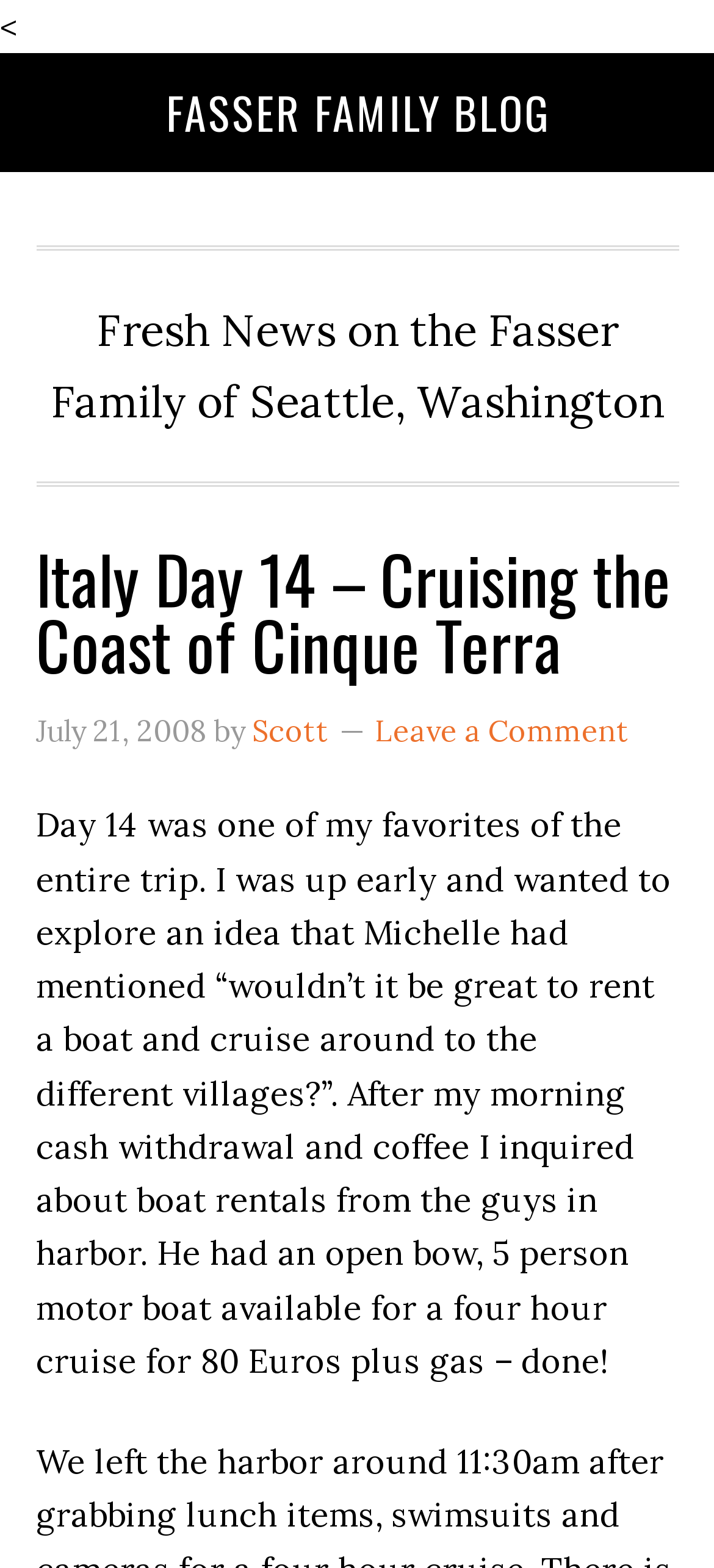What is the name of the blog?
Look at the image and respond to the question as thoroughly as possible.

The name of the blog can be found in the link element with the text 'FASSER FAMILY BLOG' at the top of the webpage.